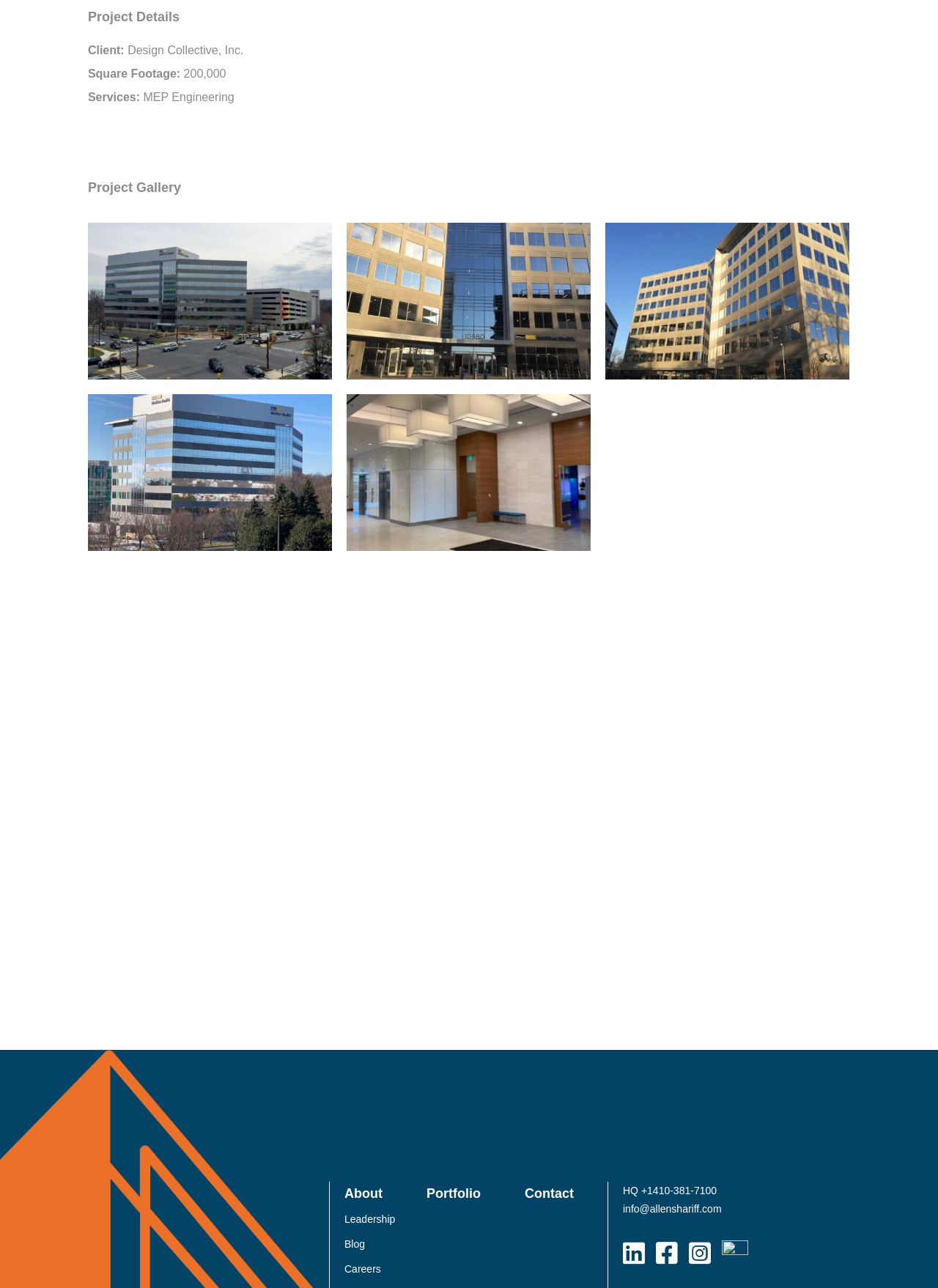Can you determine the bounding box coordinates of the area that needs to be clicked to fulfill the following instruction: "Navigate to the about page"?

[0.367, 0.917, 0.455, 0.936]